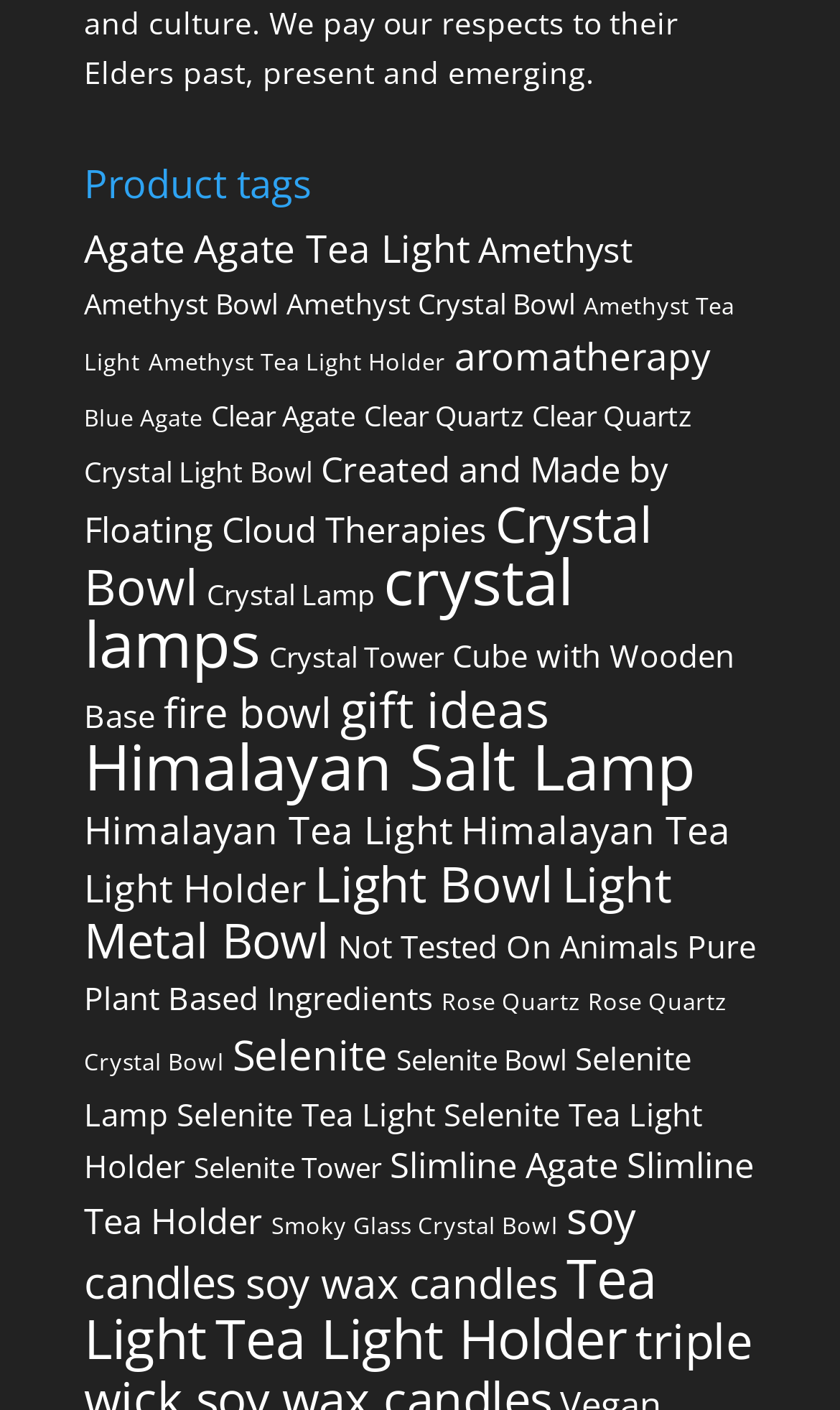Provide a thorough and detailed response to the question by examining the image: 
How many products are related to aromatherapy?

I found the link 'aromatherapy' under the 'Product tags' heading, and it says '(6 products)' next to it, indicating that there are 6 products related to aromatherapy.